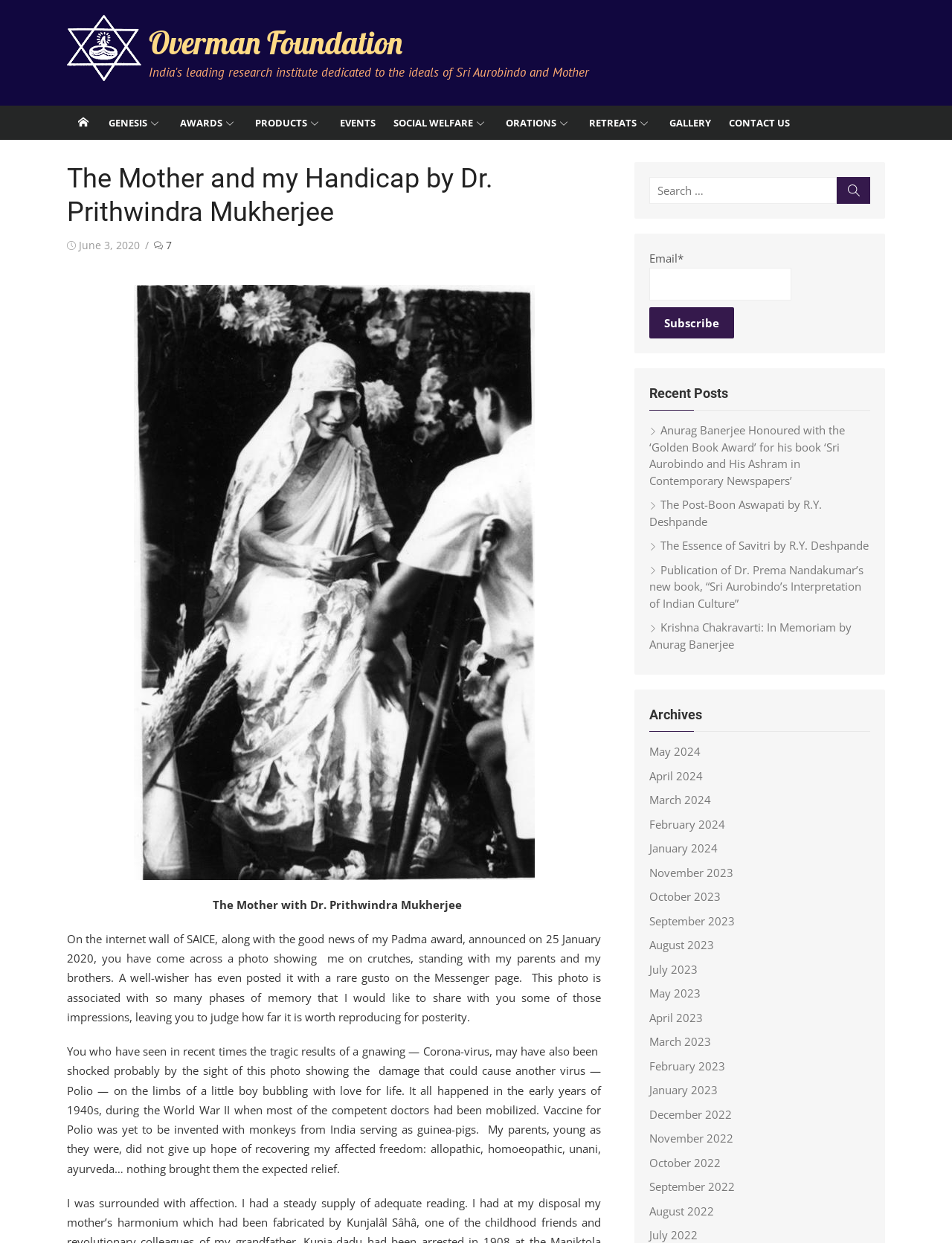What is the name of the organization?
From the details in the image, answer the question comprehensively.

The name of the organization can be found in the top navigation section of the webpage, which is 'Overman Foundation'.